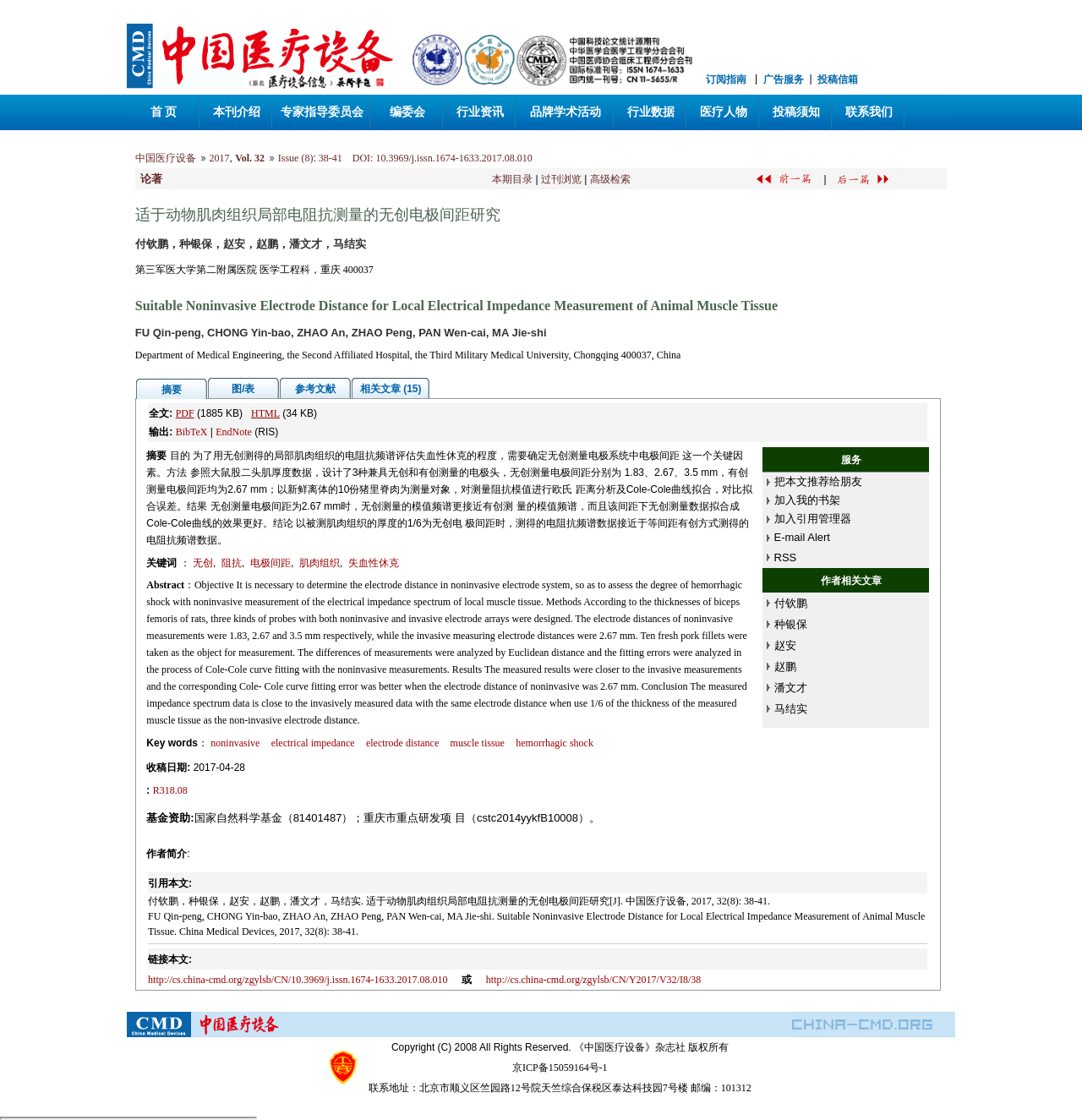Locate the bounding box coordinates of the item that should be clicked to fulfill the instruction: "Browse the previous issues".

[0.5, 0.154, 0.537, 0.165]